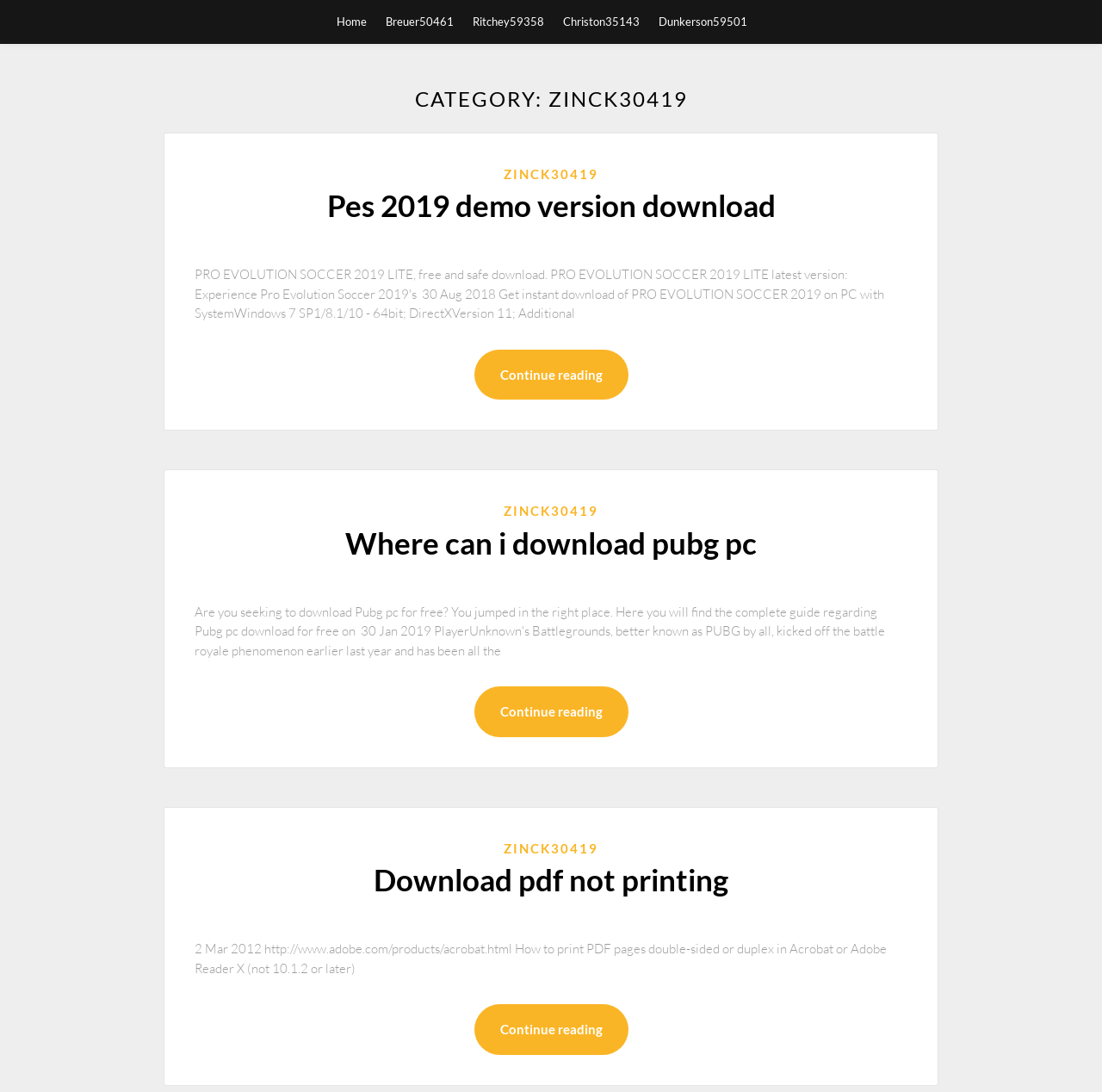Write an elaborate caption that captures the essence of the webpage.

The webpage appears to be a blog or news website, with a focus on gaming and technology. At the top, there are five navigation links: "Home", "Breuer50461", "Ritchey59358", "Christon35143", and "Dunkerson59501", which are evenly spaced and take up the entire width of the page.

Below the navigation links, there is a large header section that spans the width of the page, with the title "CATEGORY: ZINCK30419". This is followed by three article sections, each with a similar structure.

The first article section has a link to "ZINCK30419" on the left, and a heading that reads "Pes 2019 demo version download" on the right. Below the heading, there is a link to "Pes 2019 demo version download" and a "Continue reading" link.

The second article section is similar, with a link to "ZINCK30419" on the left, and a heading that reads "Where can i download pubg pc" on the right. Below the heading, there is a link to "Where can i download pubg pc" and a "Continue reading" link.

The third article section has three parts. The first part has a link to "ZINCK30419" on the left, and a heading that reads "Download pdf not printing" on the right. Below the heading, there is a link to "Download pdf not printing". The second part has a block of static text that appears to be a tutorial on how to print PDF pages double-sided or duplex in Acrobat or Adobe Reader X. The third part has a "Continue reading" link.

Overall, the webpage has a simple and organized layout, with a focus on providing links to various articles and resources related to gaming and technology.